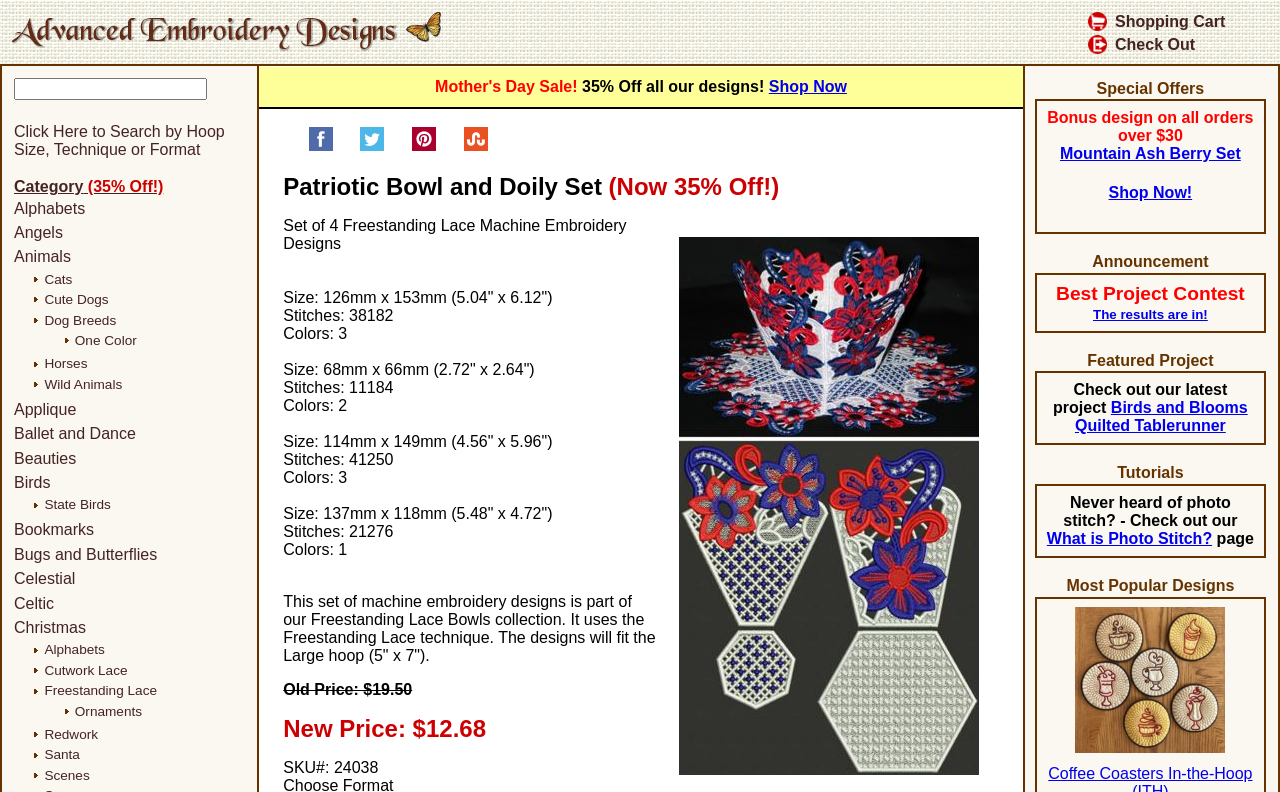Find and specify the bounding box coordinates that correspond to the clickable region for the instruction: "Shop Now".

[0.601, 0.098, 0.662, 0.12]